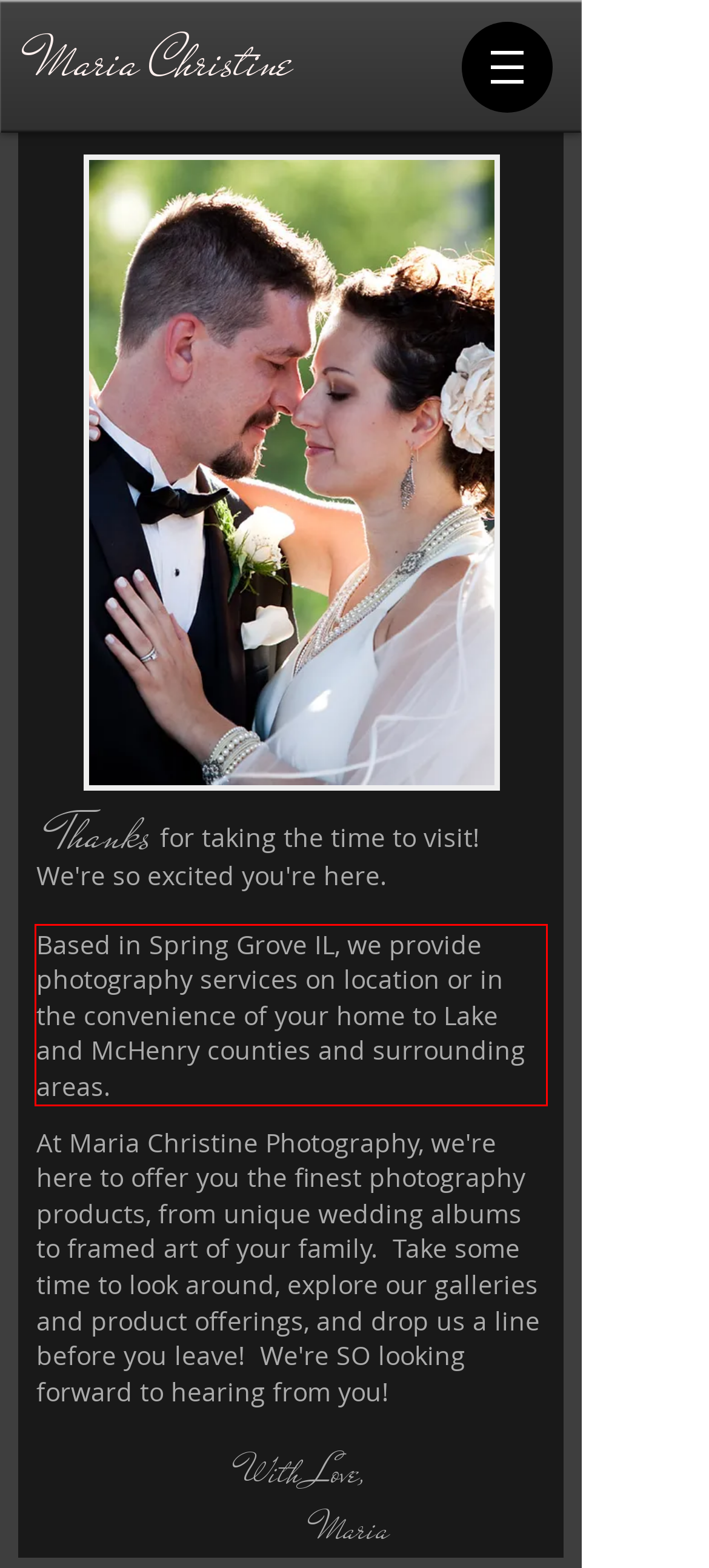Given a webpage screenshot with a red bounding box, perform OCR to read and deliver the text enclosed by the red bounding box.

​Based in Spring Grove IL, we provide photography services on location or in the convenience of your home to Lake and McHenry counties and surrounding areas.